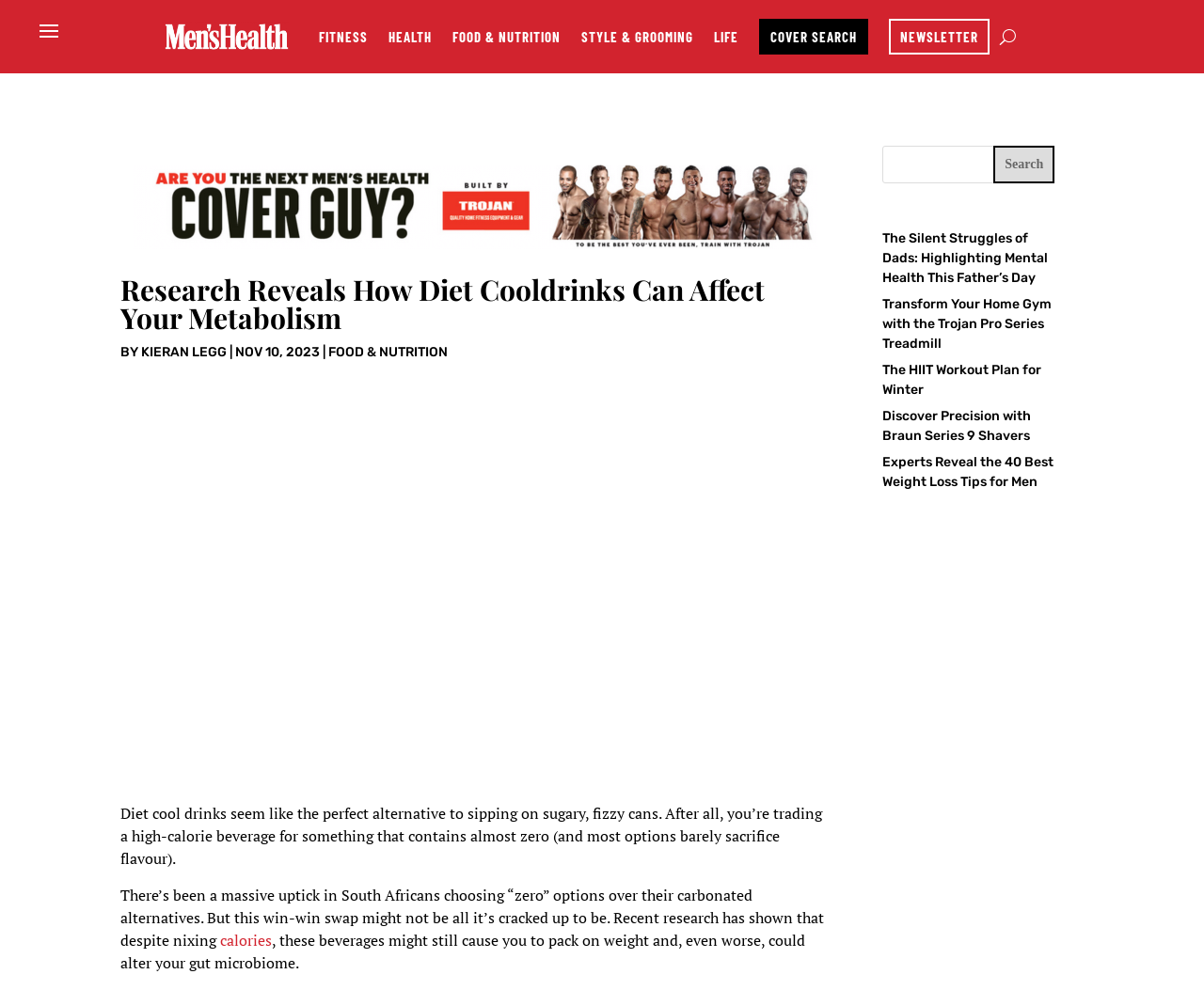Please provide a detailed answer to the question below based on the screenshot: 
What is the purpose of the search bar?

I determined the purpose of the search bar by looking at its location and the button 'Search' next to it, which suggests that the search bar is intended for users to search the website for specific content.